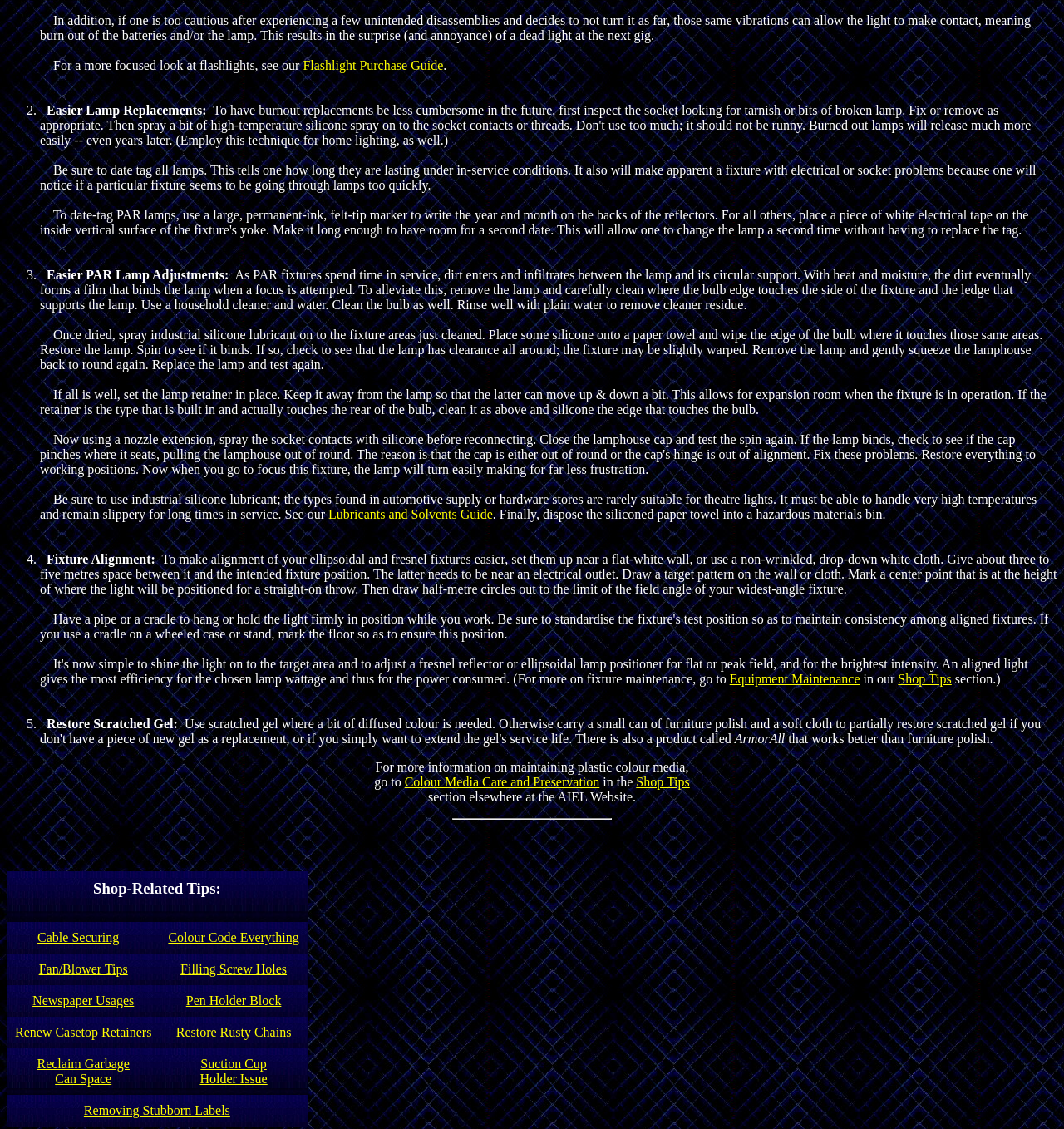Review the image closely and give a comprehensive answer to the question: What is the recommended target pattern for fixture alignment?

The webpage suggests drawing a target pattern on a flat-white wall or cloth, with half-metre circles out to the limit of the field angle of your widest-angle fixture, to make alignment of your ellipsoidal and fresnel fixtures easier.